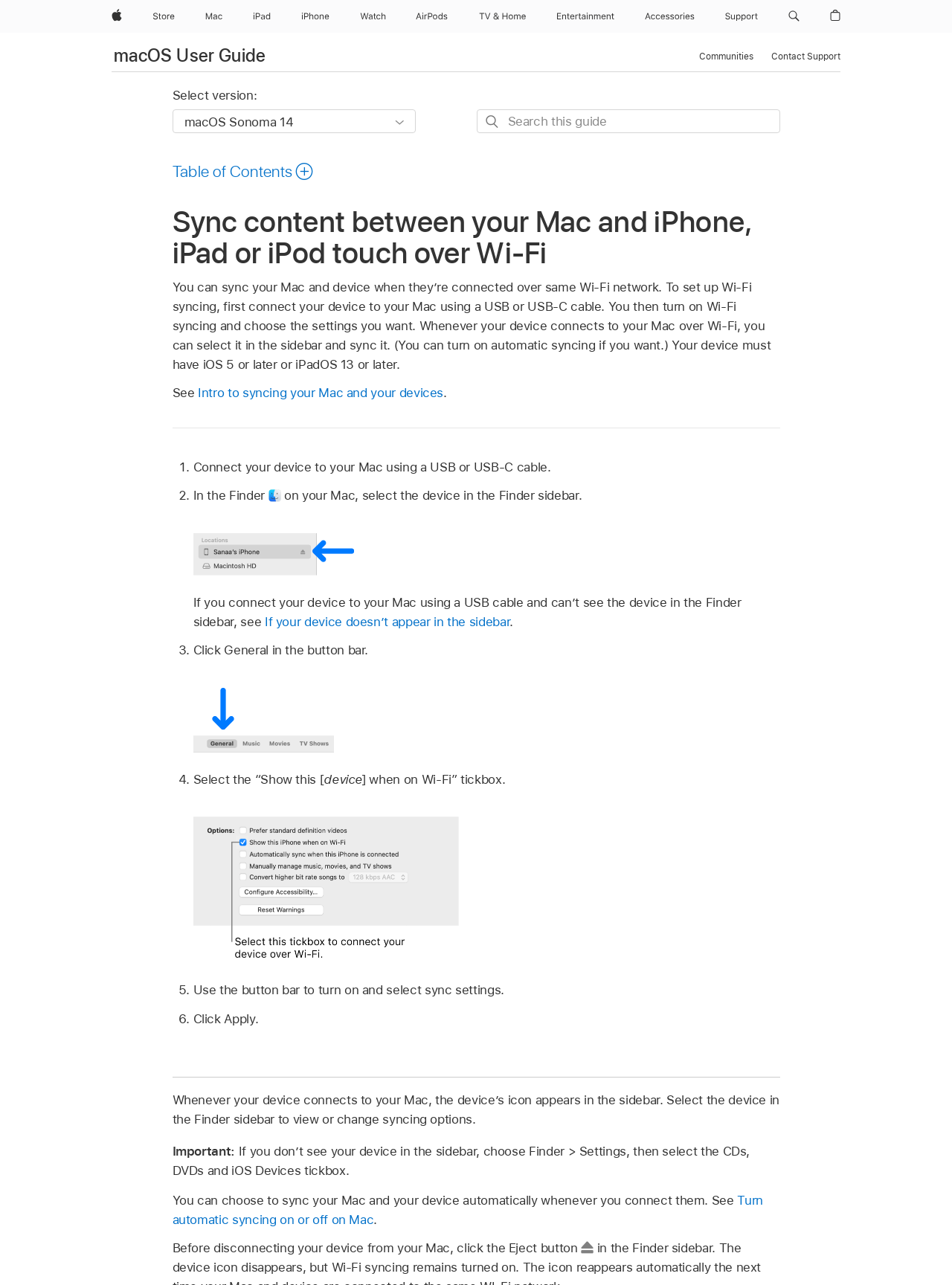What is the purpose of Wi-Fi syncing?
Answer the question with a detailed and thorough explanation.

According to the webpage, Wi-Fi syncing allows users to sync their Mac and device when they're connected to the same Wi-Fi network, enabling them to select their device in the sidebar and sync it.